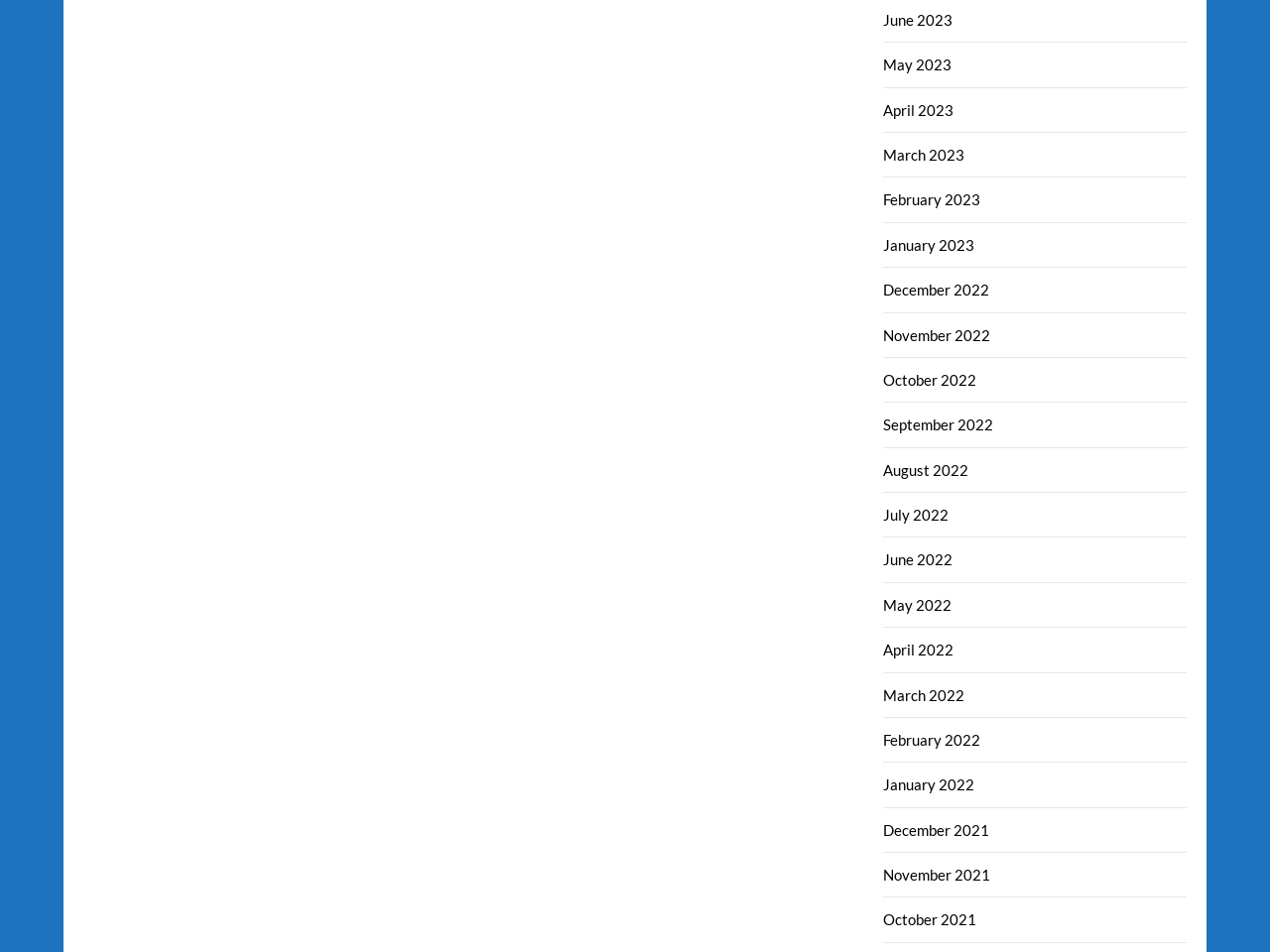Determine the bounding box coordinates of the clickable area required to perform the following instruction: "view May 2022". The coordinates should be represented as four float numbers between 0 and 1: [left, top, right, bottom].

[0.696, 0.626, 0.75, 0.645]